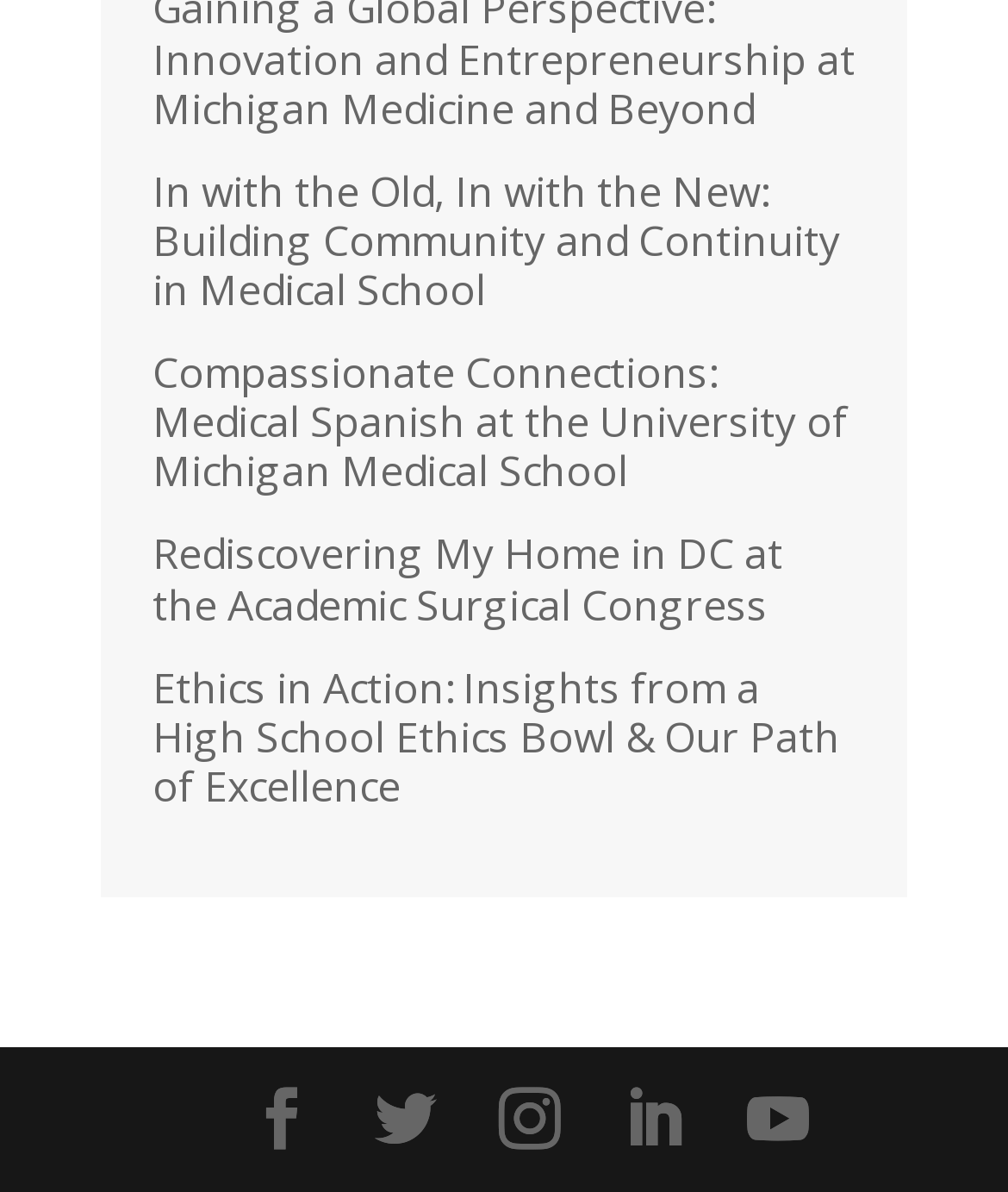Locate the bounding box coordinates of the clickable part needed for the task: "Read the article 'Compassionate Connections: Medical Spanish at the University of Michigan Medical School'".

[0.151, 0.289, 0.841, 0.42]